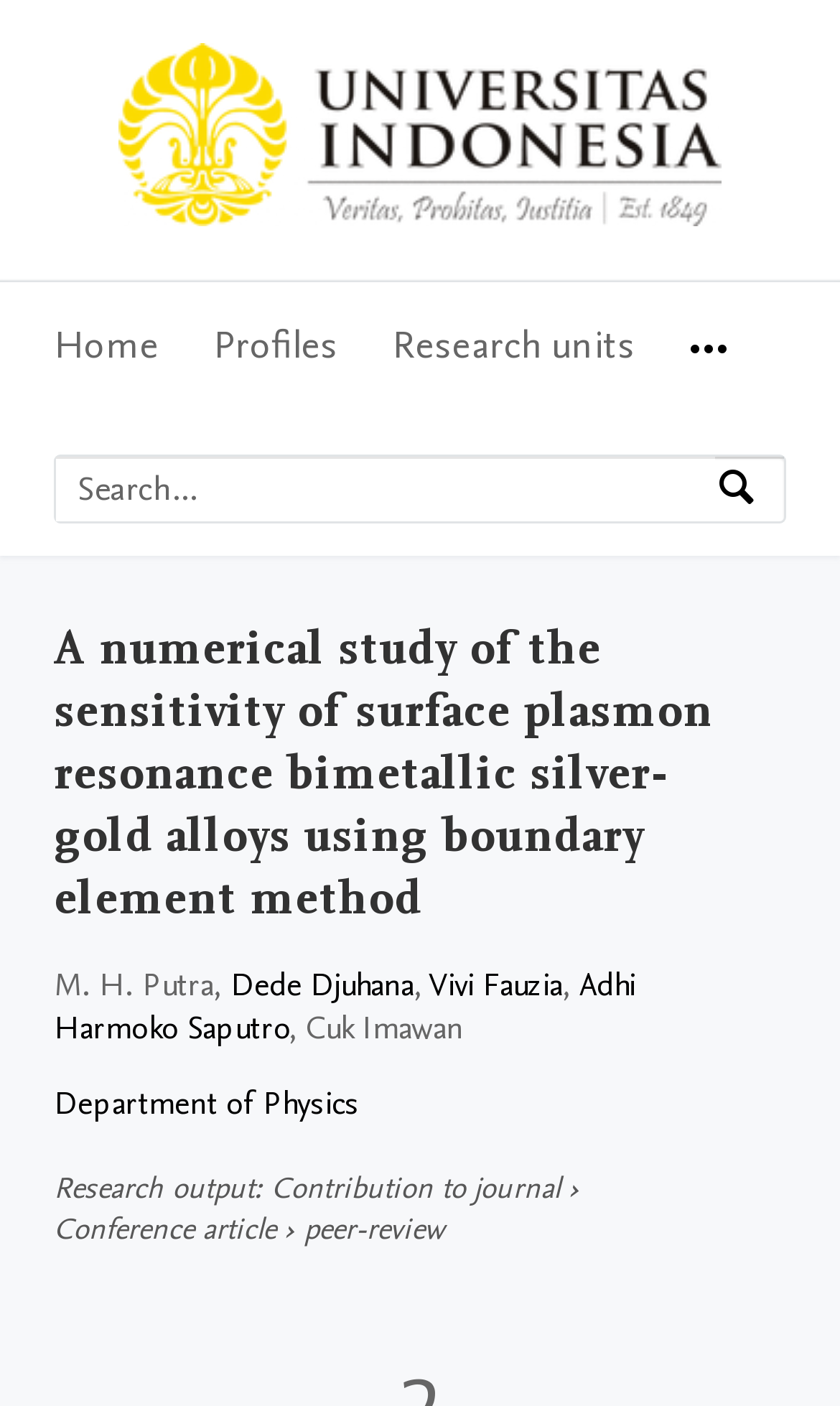Locate the bounding box coordinates of the element that should be clicked to execute the following instruction: "Go to Home page".

None